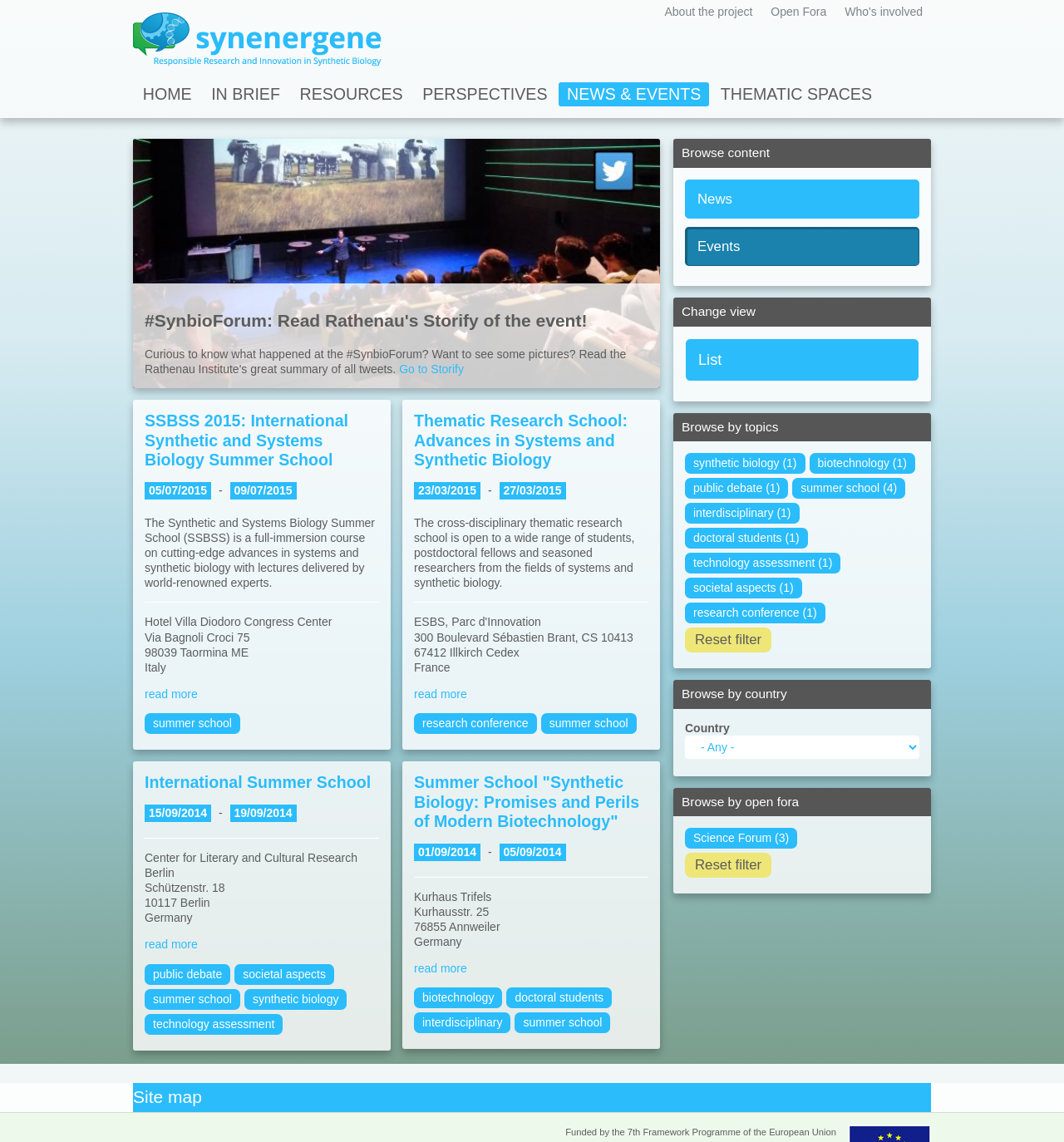Identify the bounding box coordinates of the clickable region required to complete the instruction: "Browse content by clicking on 'News'". The coordinates should be given as four float numbers within the range of 0 and 1, i.e., [left, top, right, bottom].

[0.644, 0.157, 0.864, 0.191]